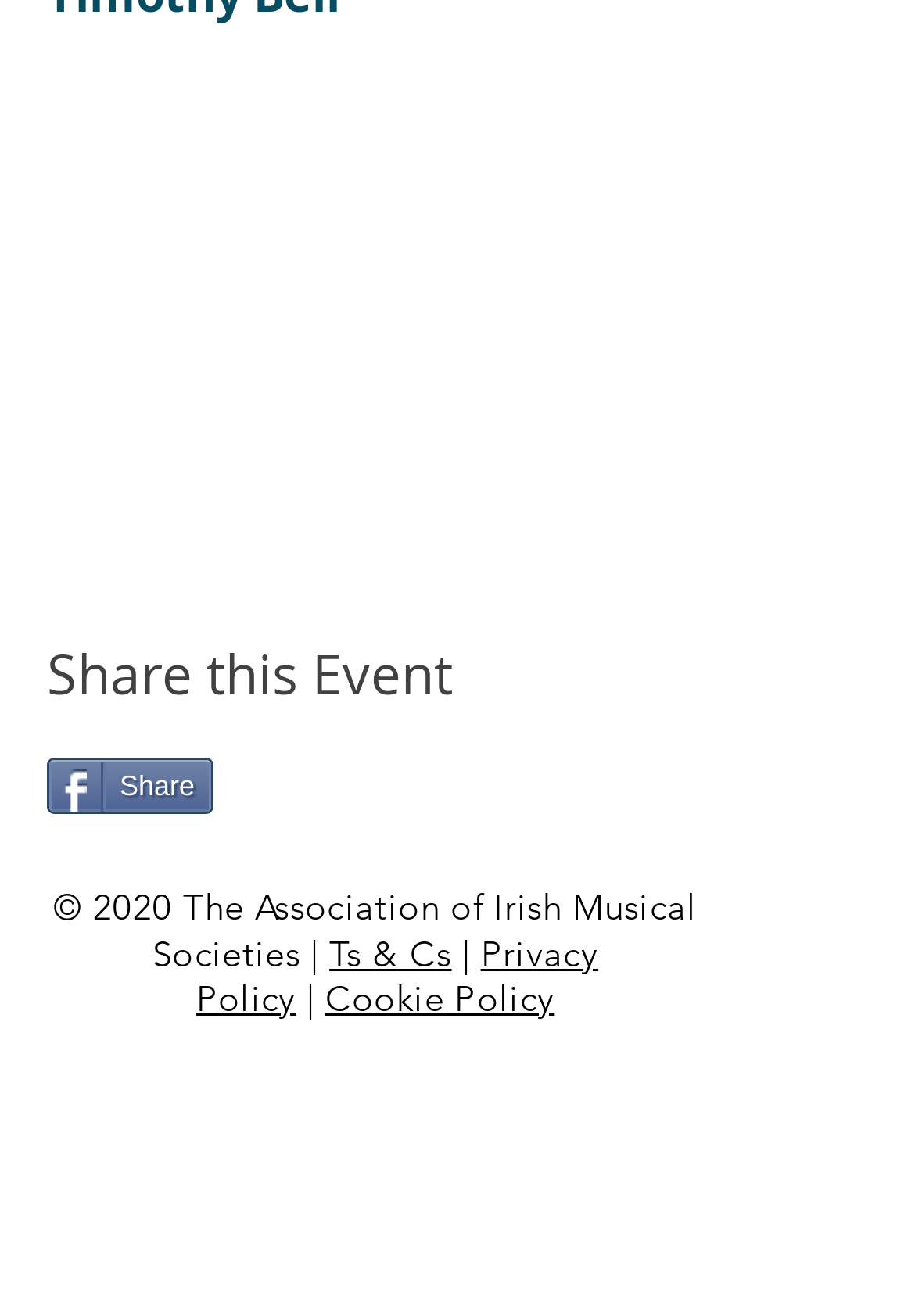Analyze the image and provide a detailed answer to the question: How many social media links are in the 'Social Bar'?

The 'Social Bar' list contains two links, 'Facebook' and 'Twitter', which are located at the bottom of the webpage.